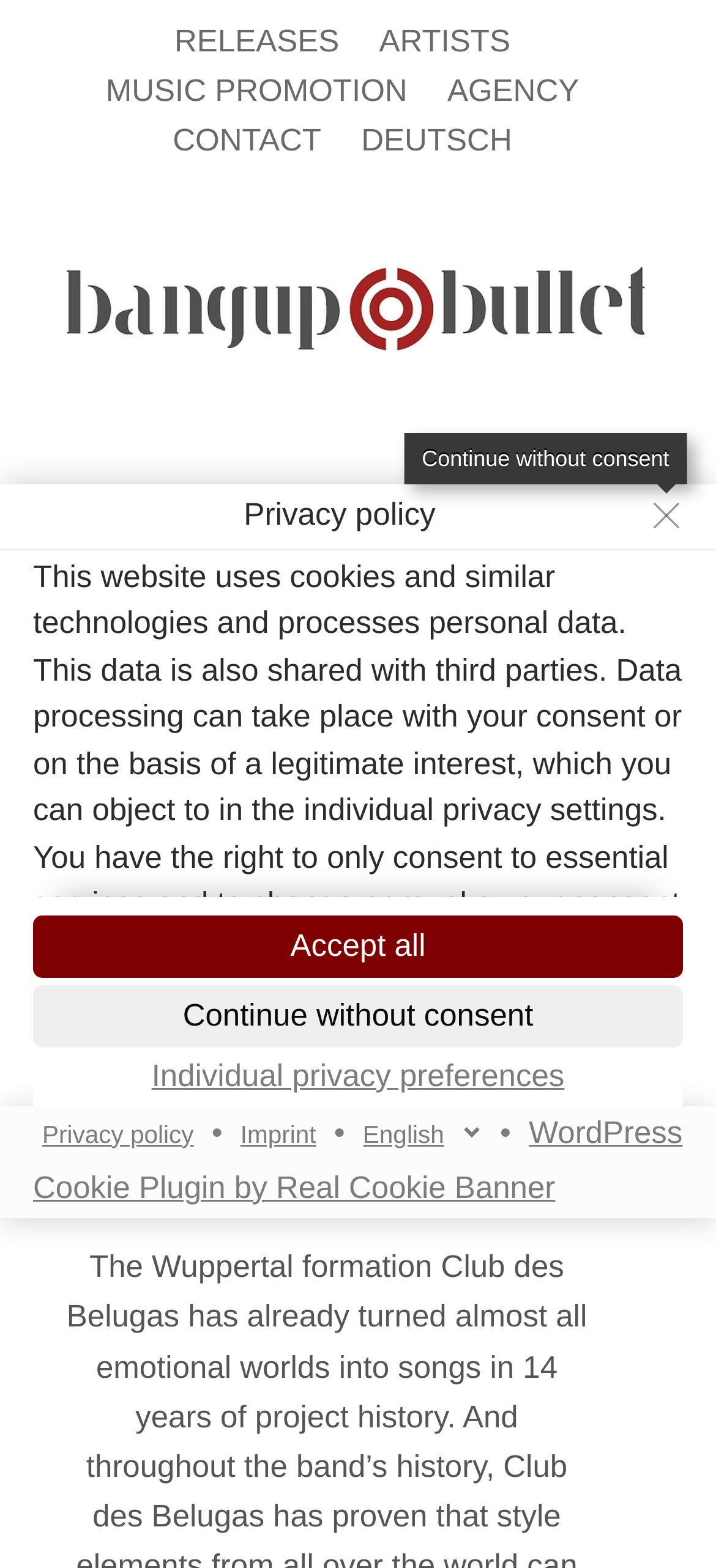Given the element description 142, predict the bounding box coordinates for the UI element in the webpage screenshot. The format should be (top-left x, top-left y, bottom-right x, bottom-right y), and the values should be between 0 and 1.

None